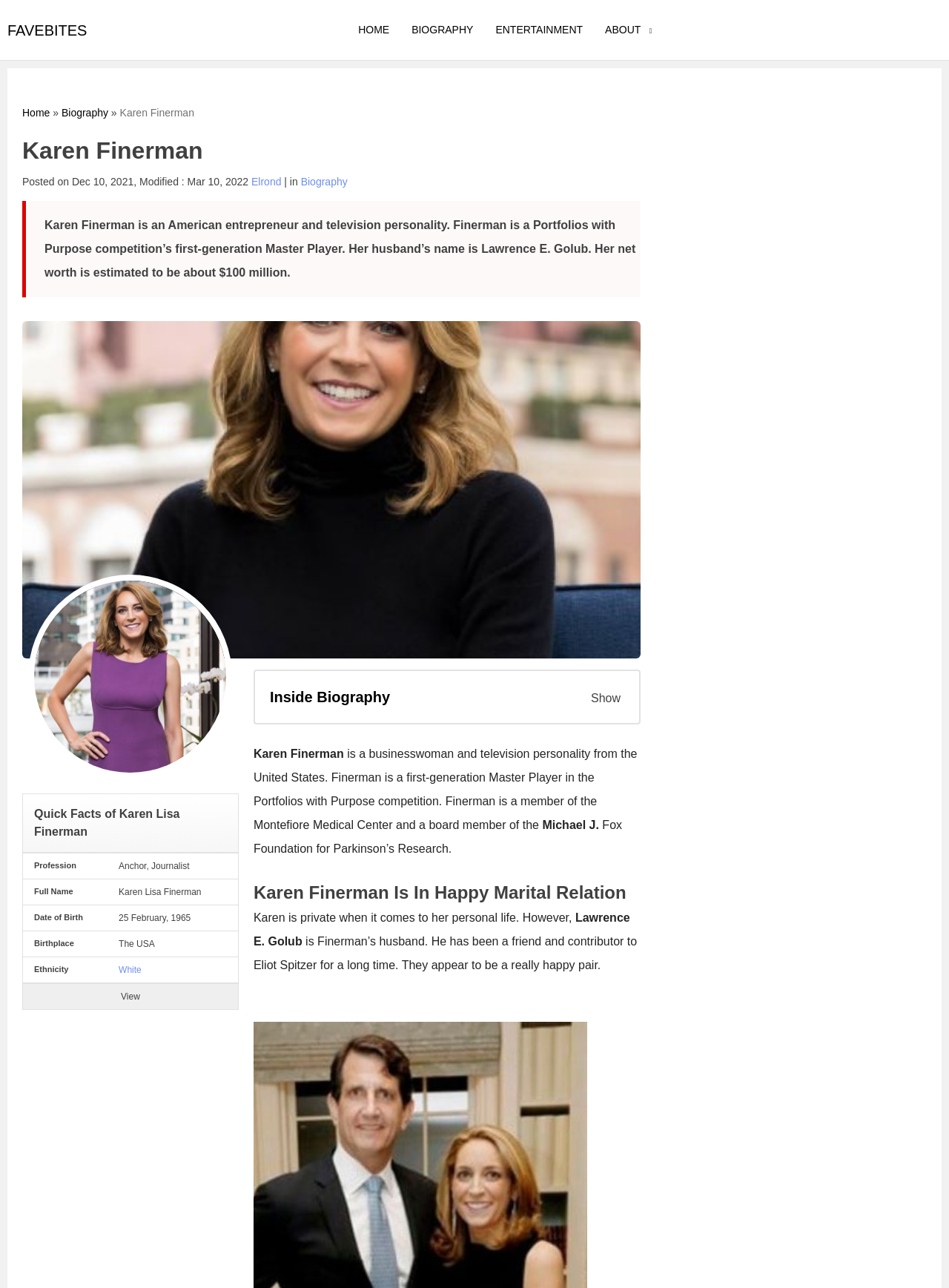Please respond to the question with a concise word or phrase:
What is the name of Karen Finerman's husband?

Lawrence E. Golub